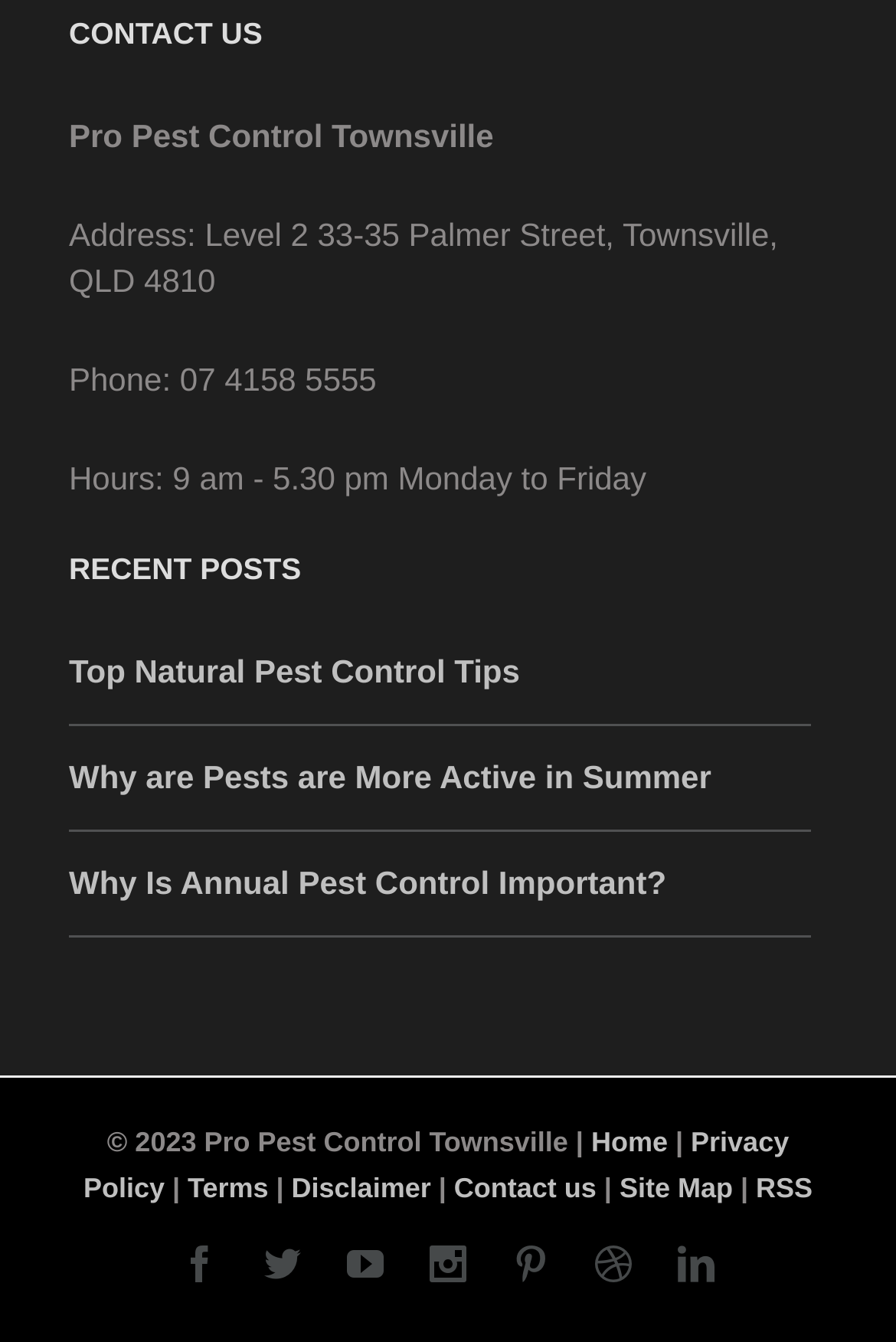What is the copyright year of Pro Pest Control Townsville?
Answer the question using a single word or phrase, according to the image.

2023